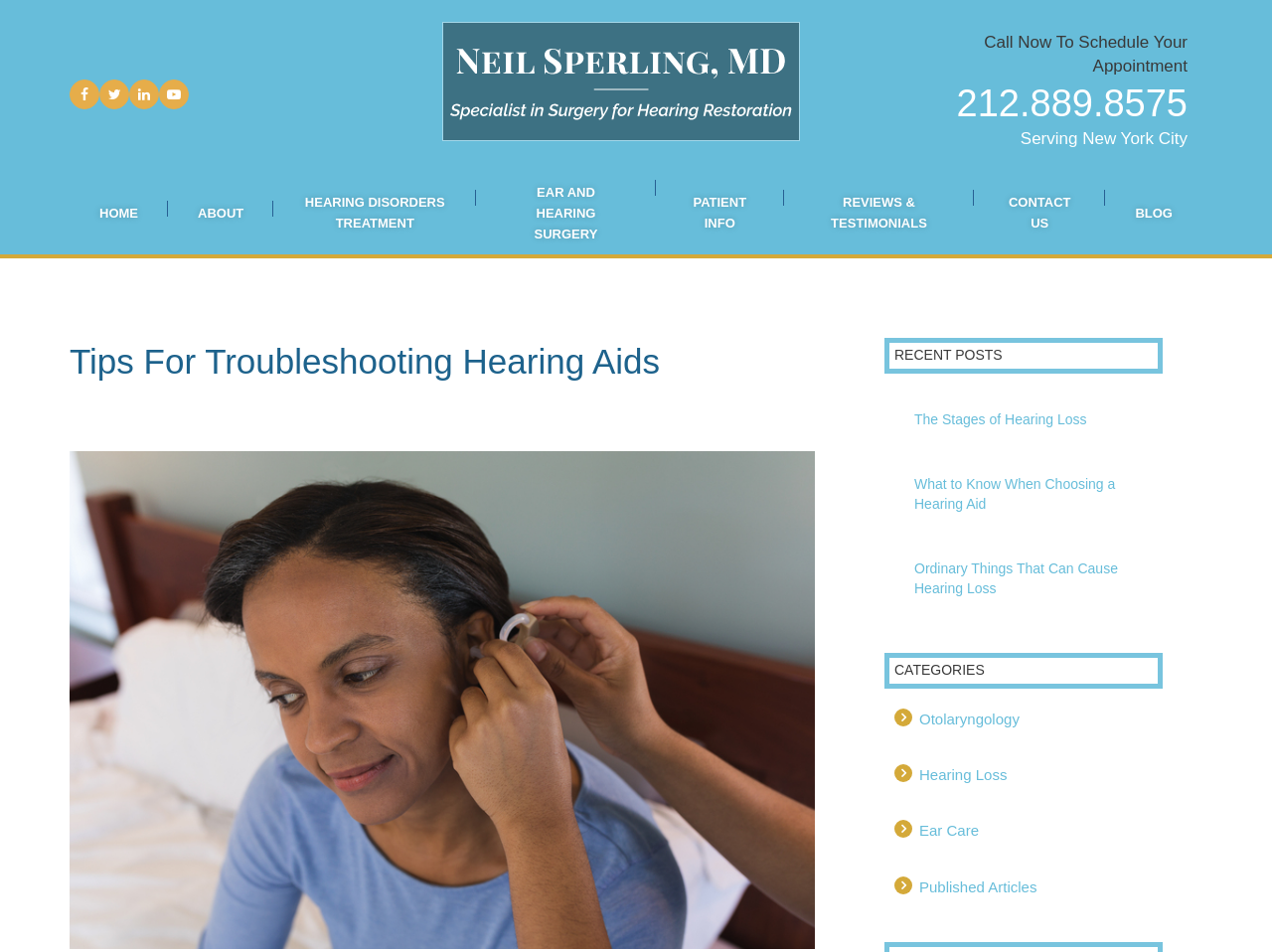Given the description: "Video", determine the bounding box coordinates of the UI element. The coordinates should be formatted as four float numbers between 0 and 1, [left, top, right, bottom].

None